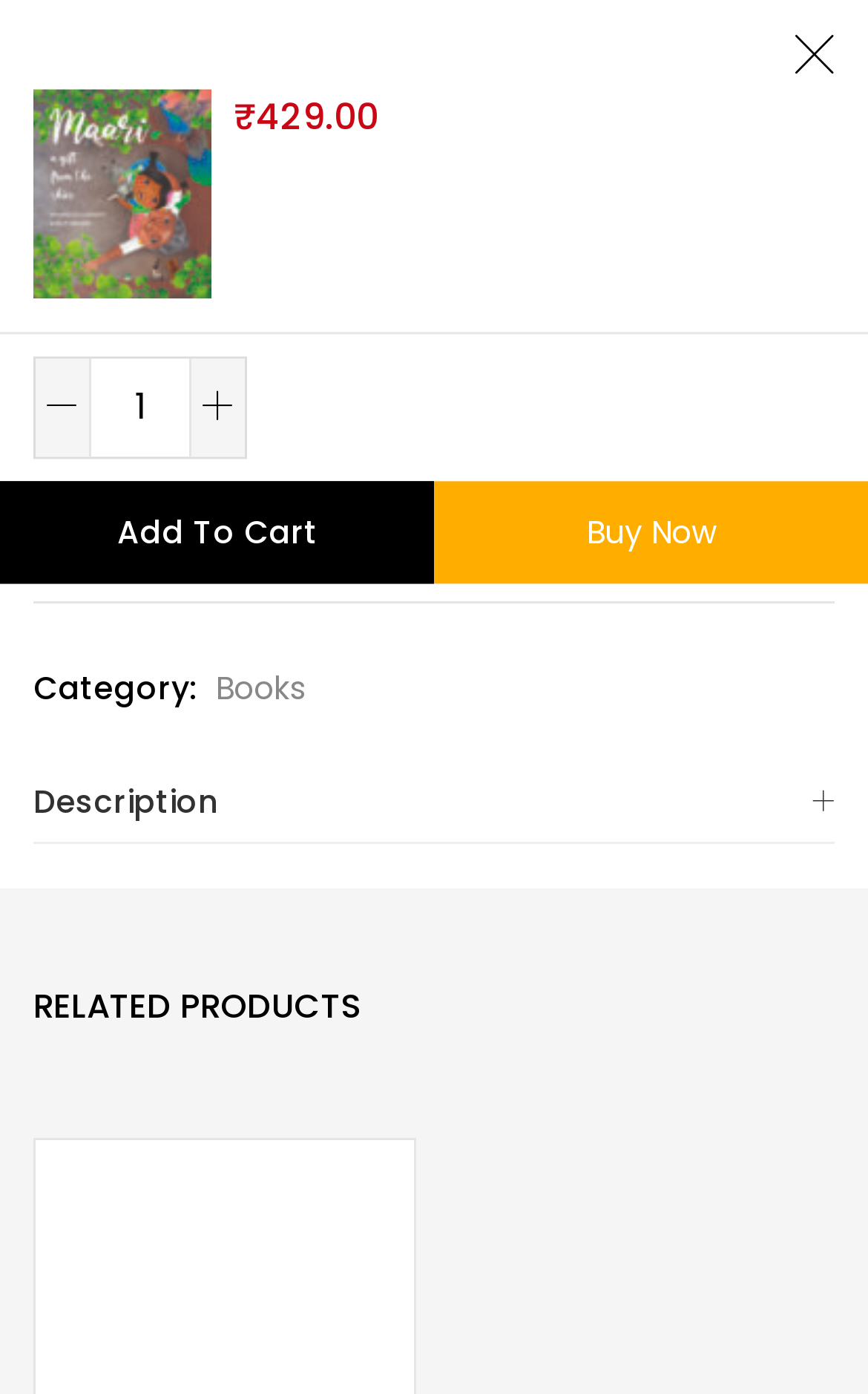Can you specify the bounding box coordinates for the region that should be clicked to fulfill this instruction: "View product description".

[0.038, 0.554, 0.962, 0.596]